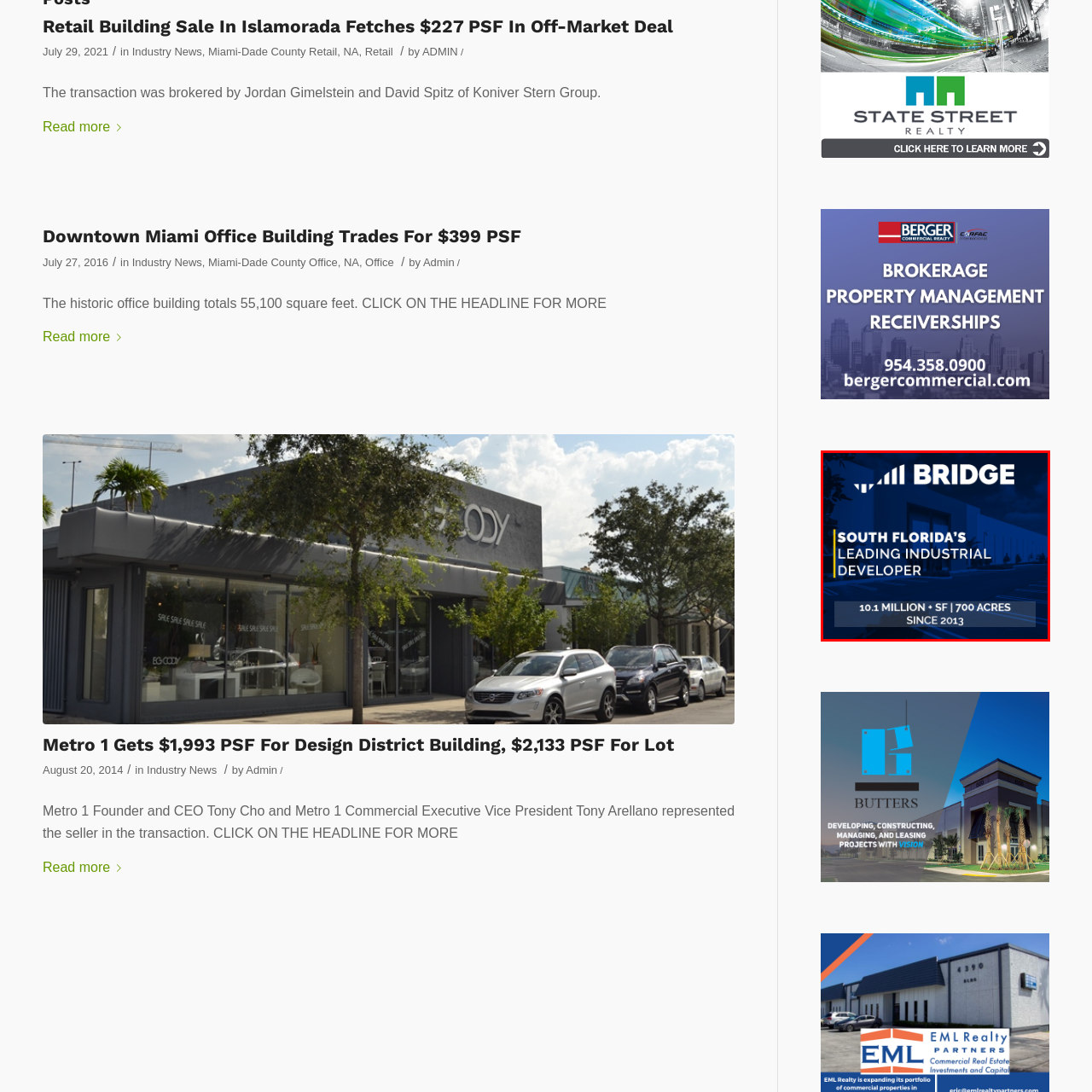Generate an in-depth caption for the image enclosed by the red boundary.

The image features a promotional advertisement for BRIDGE, a leading industrial developer in South Florida. The striking graphic emphasizes the company’s impressive accomplishments since 2013, highlighting that they have developed over 10.1 million square feet across 700 acres. The bold text identifies BRIDGE as "South Florida's Leading Industrial Developer," underscoring their prominent position in the industry. The backdrop of the advertisement showcases a modern industrial building, lending a professional and innovative feel to the presentation, aimed at attracting interest from potential clients and partners.